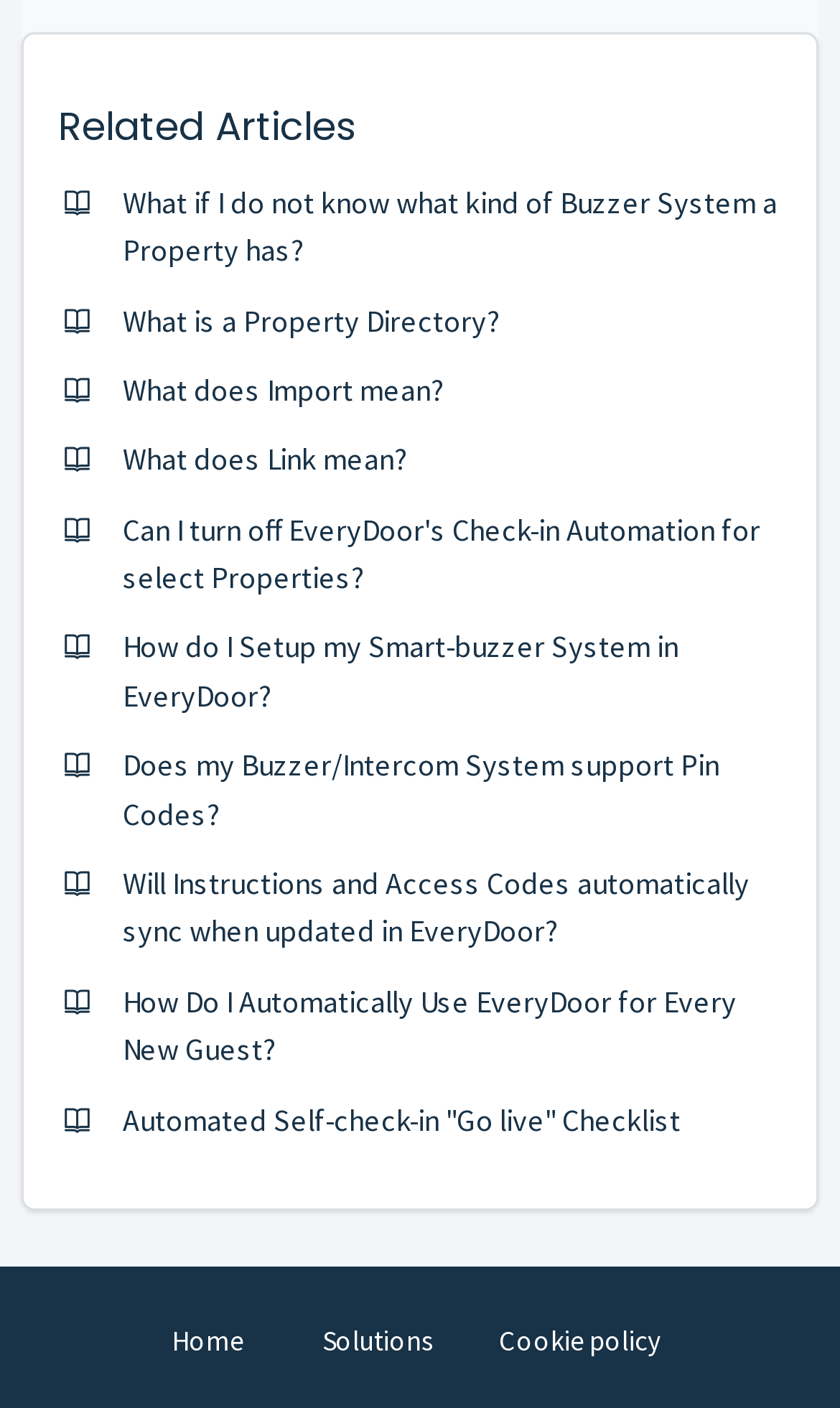Find the bounding box coordinates for the element that must be clicked to complete the instruction: "Read about solutions". The coordinates should be four float numbers between 0 and 1, indicated as [left, top, right, bottom].

[0.358, 0.935, 0.54, 0.971]